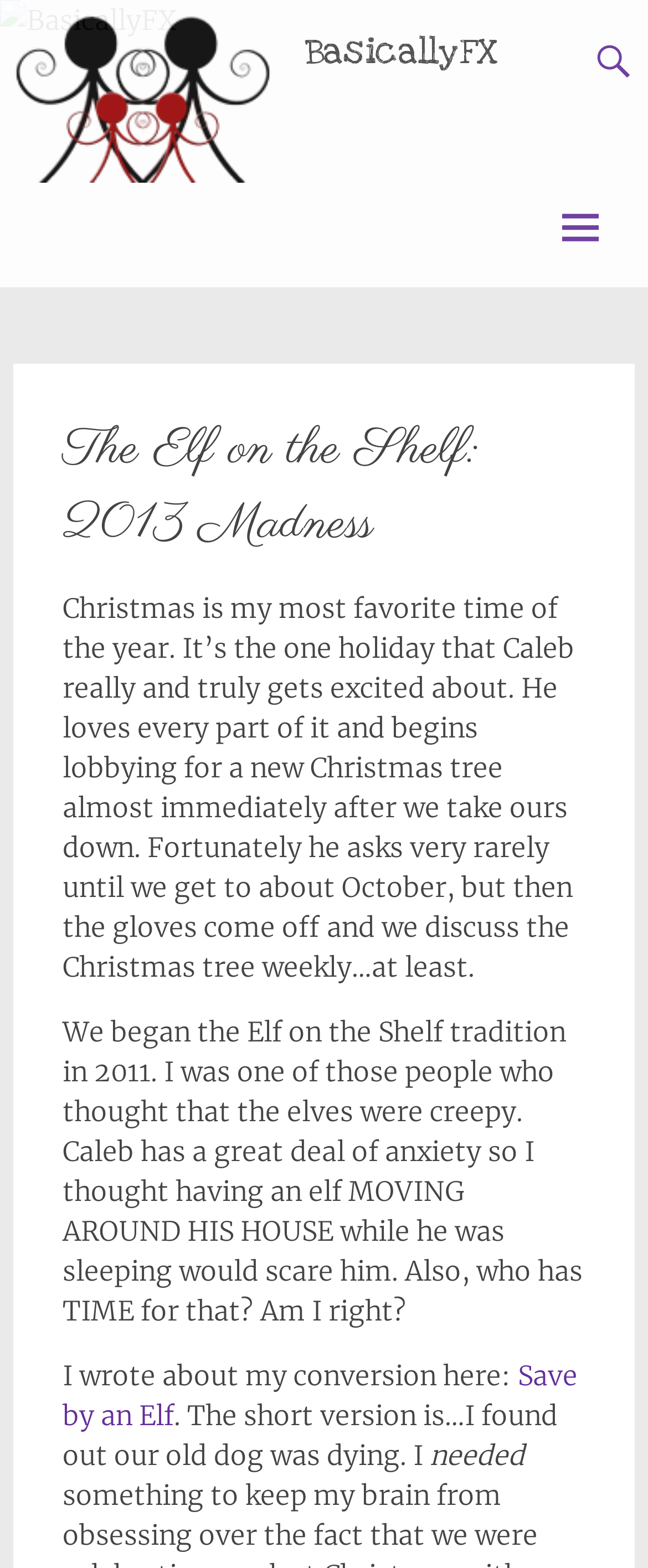Please provide a comprehensive answer to the question based on the screenshot: What was the author's old dog's condition?

As mentioned in the webpage, the author found out that their old dog was dying, which led to the author's conversion to the Elf on the Shelf tradition.